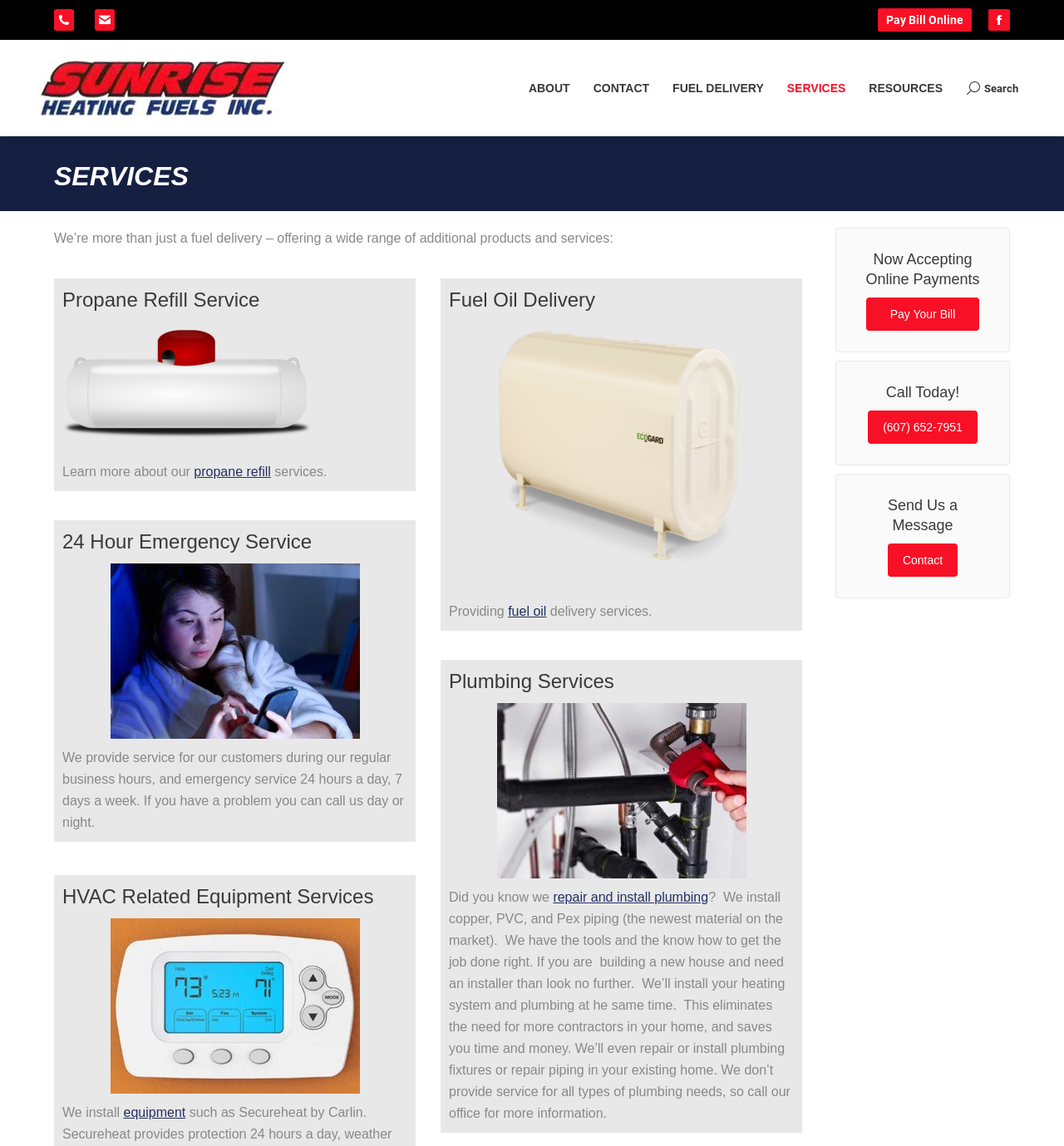Can I pay my bill online? Observe the screenshot and provide a one-word or short phrase answer.

Yes